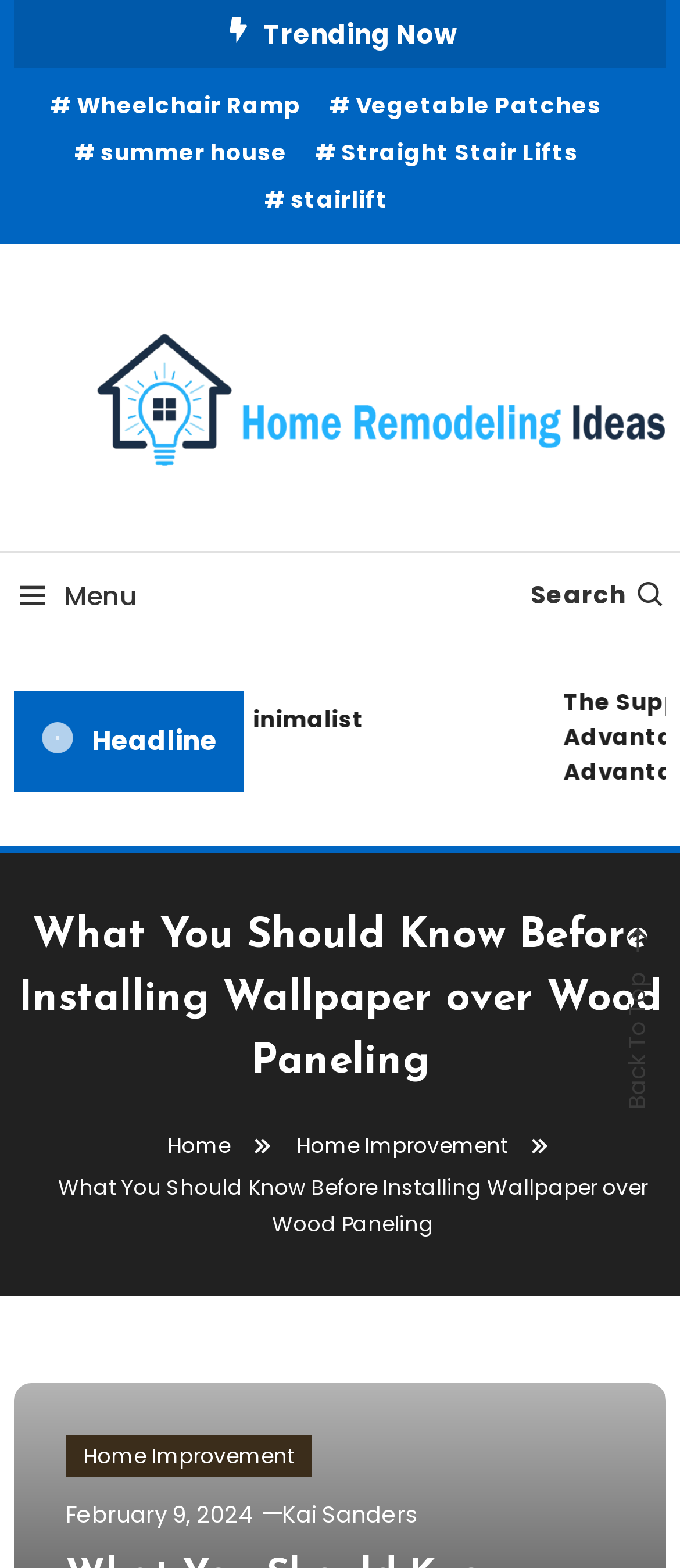Given the element description, predict the bounding box coordinates in the format (top-left x, top-left y, bottom-right x, bottom-right y), using floating point numbers between 0 and 1: February 9, 2024February 9, 2024

[0.097, 0.956, 0.374, 0.977]